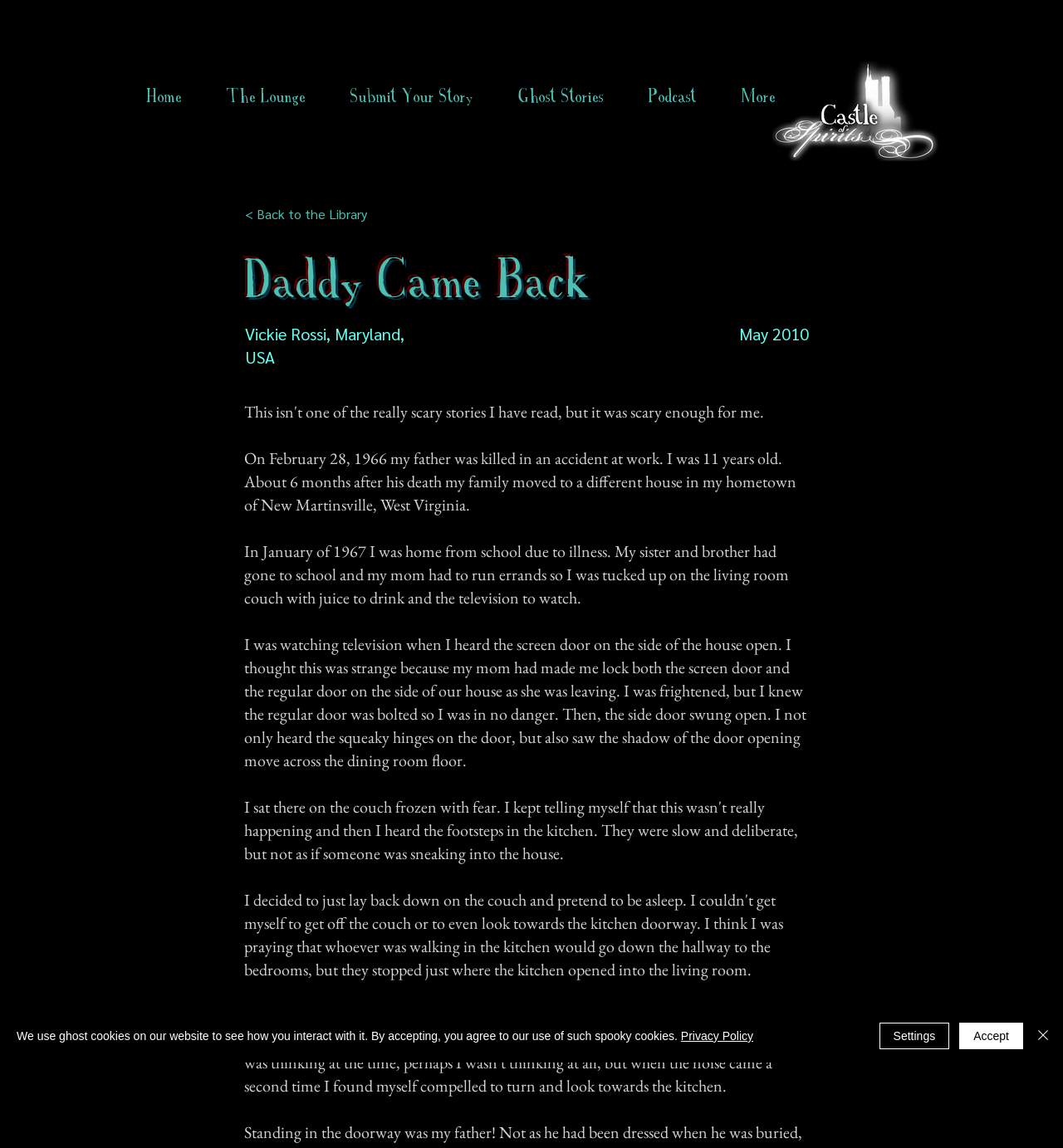What is the purpose of the 'Submit Your Story' link?
Based on the visual information, provide a detailed and comprehensive answer.

The navigation menu has a link to 'Submit Your Story', which suggests that the website allows users to share their own ghost stories, making it a platform for people to share their paranormal experiences.